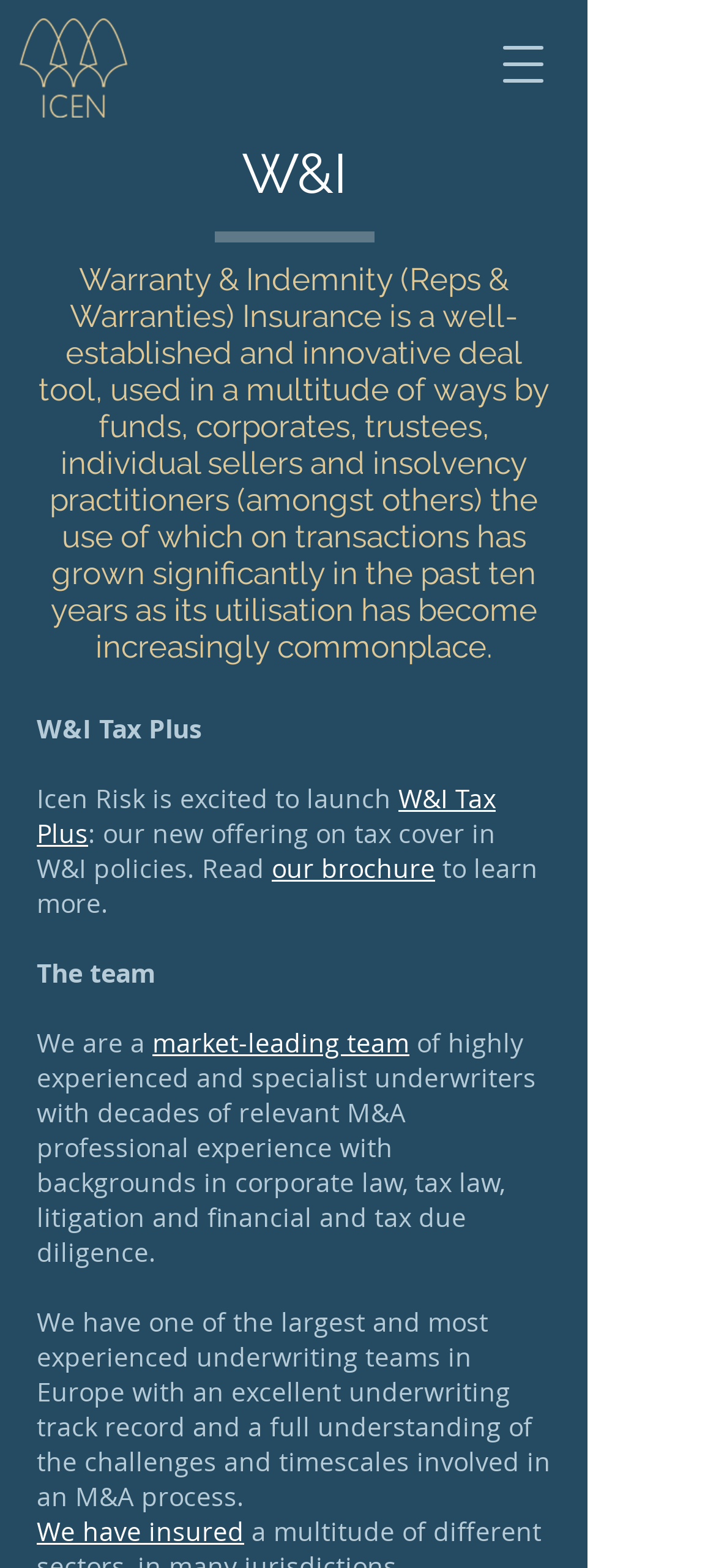Craft a detailed narrative of the webpage's structure and content.

The webpage is about Warranty & Indemnity (Reps & Warranties) Insurance, a deal tool used by various entities such as funds, corporates, and individual sellers. At the top right corner, there is a button to open a navigation menu. On the top left, there is an ICEN-Logo-Gold-RGB image, accompanied by a heading that reads "W&I" and a longer heading that describes the insurance as a well-established and innovative deal tool.

Below the logo and headings, there are several sections of text. The first section mentions "W&I Tax Plus", a new offering on tax cover in W&I policies, with a link to read more about it. The next section is about the team, describing them as market-leading and highly experienced underwriters with relevant M&A professional experience. There is also a link to learn more about the team.

The webpage has a total of 2 images, 5 links, and 12 blocks of static text. The elements are arranged in a hierarchical structure, with the logo and headings at the top, followed by the sections of text and links. The overall layout is organized, with clear headings and concise text.